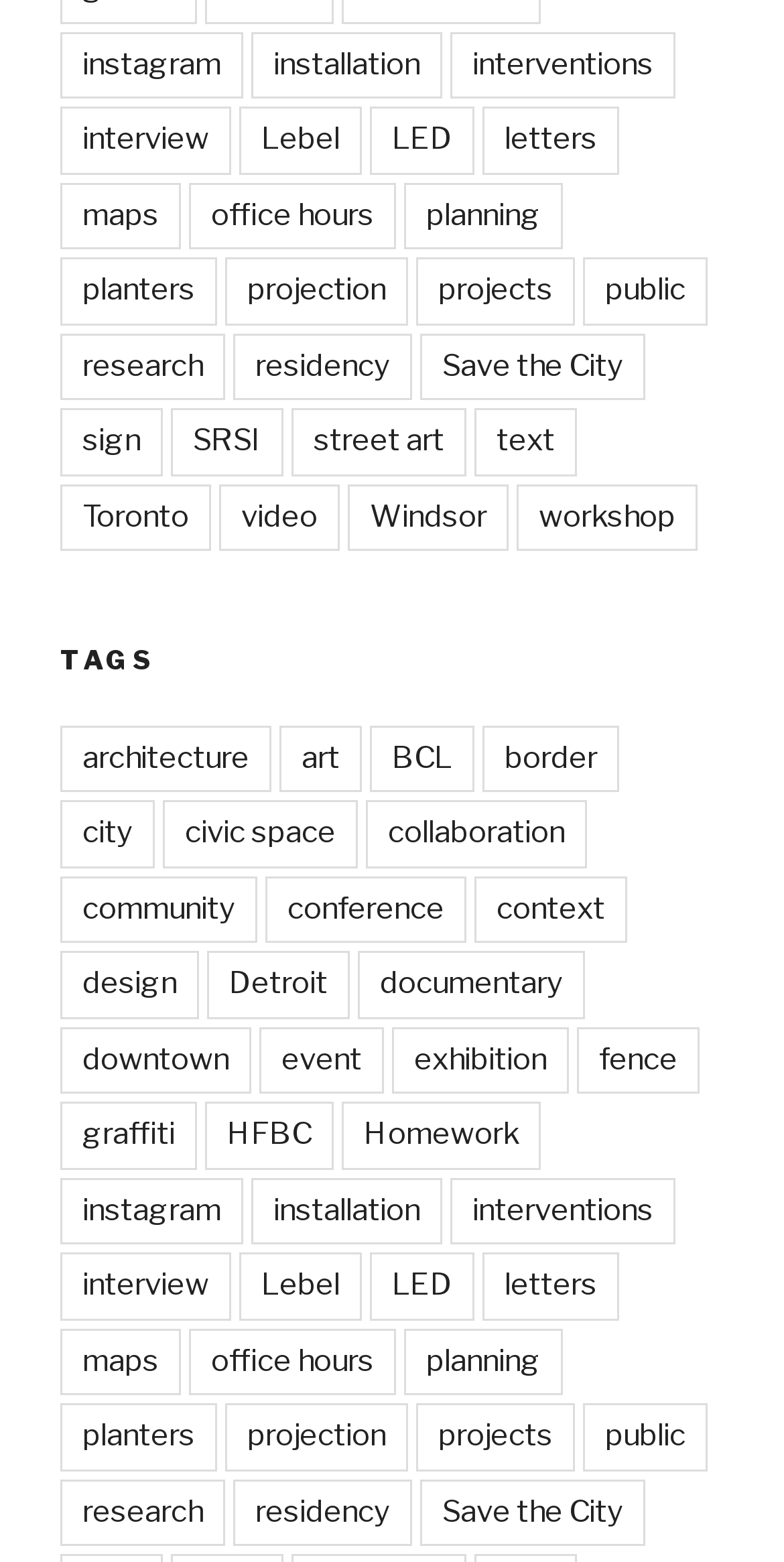Identify the bounding box coordinates for the UI element described as follows: "planters". Ensure the coordinates are four float numbers between 0 and 1, formatted as [left, top, right, bottom].

[0.077, 0.899, 0.277, 0.942]